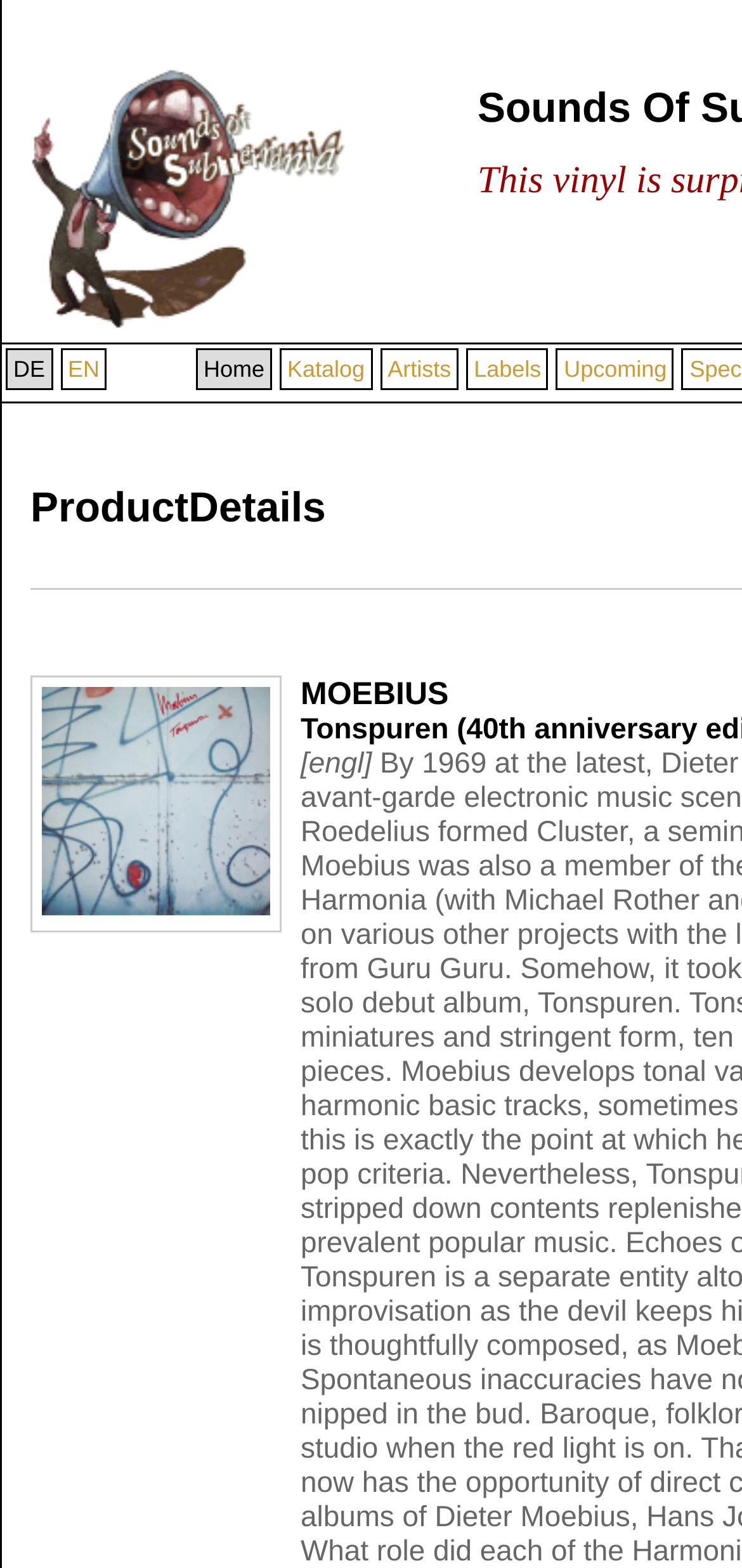Provide a one-word or one-phrase answer to the question:
What type of entity is 'SoundsOfSubterrania'?

Distribution company